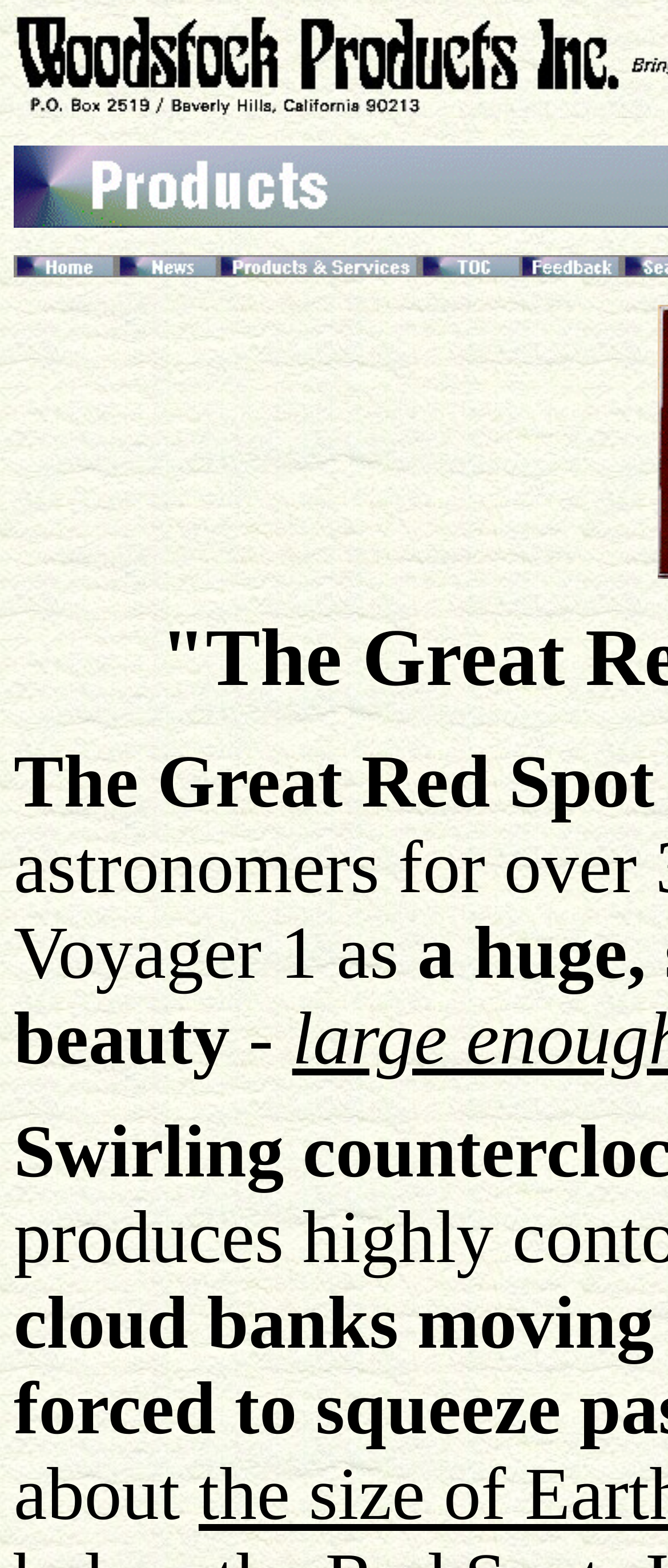Give a short answer to this question using one word or a phrase:
What is the relative position of the 'What's New Icon' and the 'Products Icon'?

The 'What's New Icon' is to the left of the 'Products Icon'